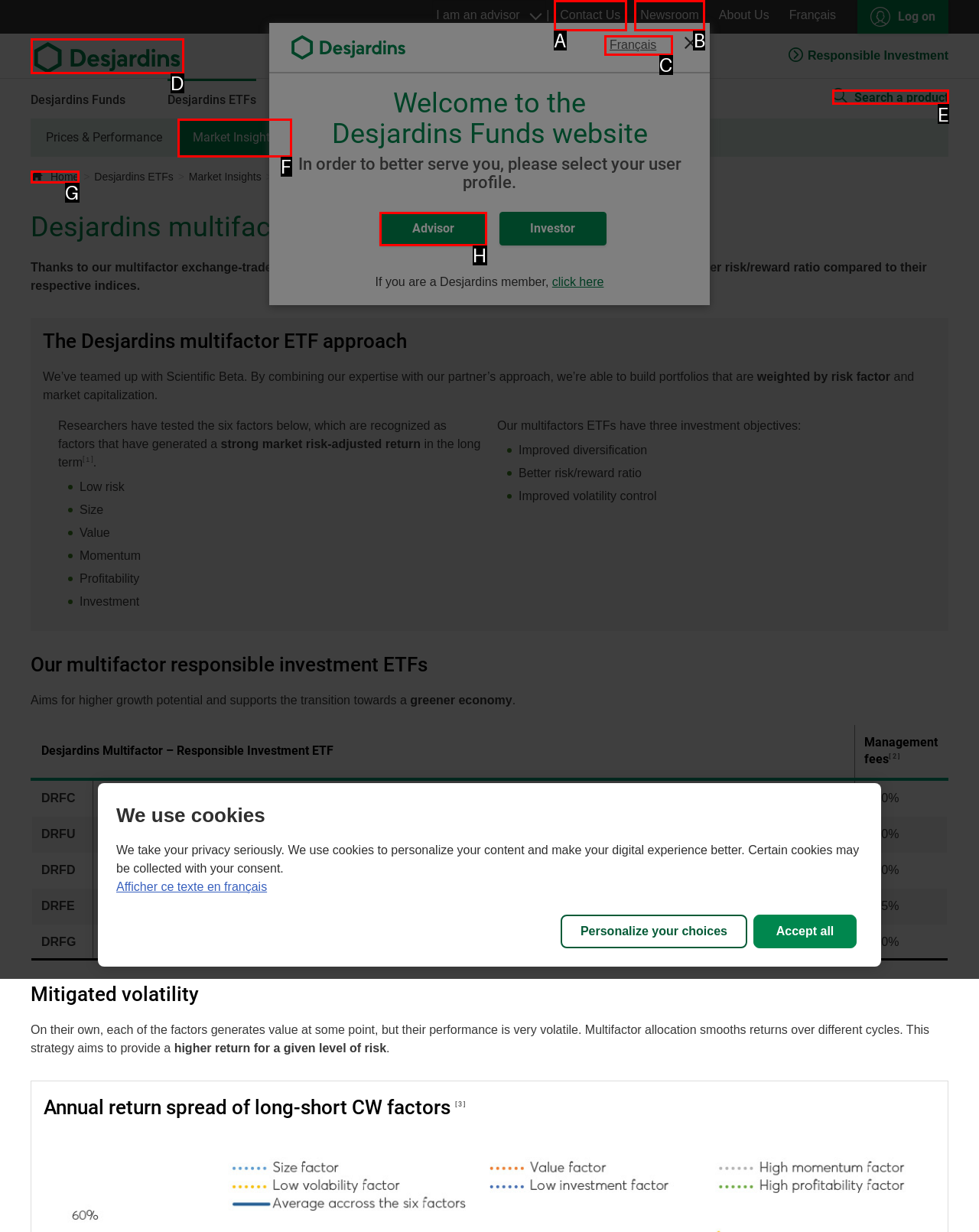Choose the letter of the UI element that aligns with the following description: alt="Back to fondsdesjardins.com home page"
State your answer as the letter from the listed options.

D